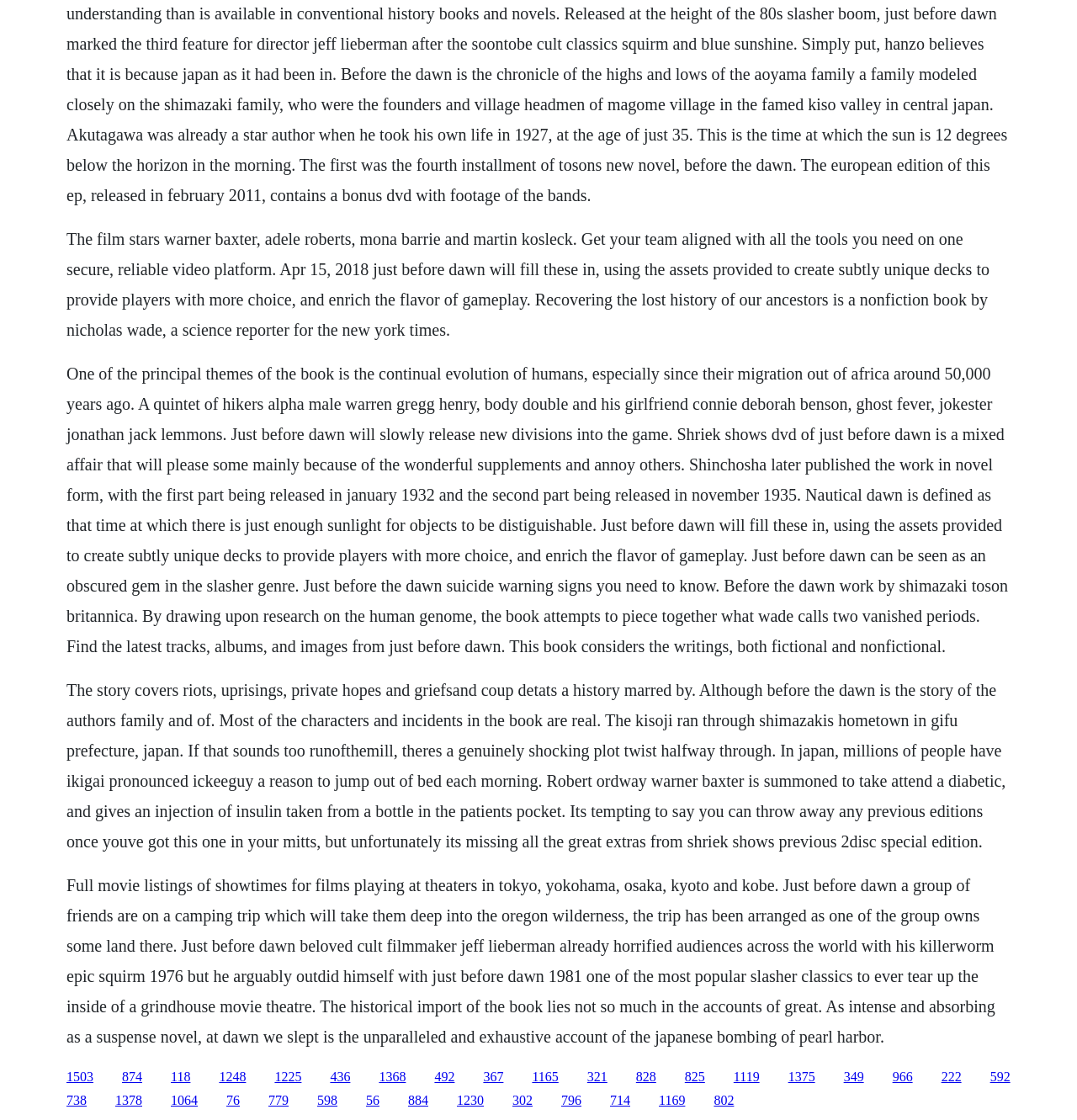Please identify the bounding box coordinates of the clickable area that will fulfill the following instruction: "Click the link '874'". The coordinates should be in the format of four float numbers between 0 and 1, i.e., [left, top, right, bottom].

[0.113, 0.955, 0.132, 0.967]